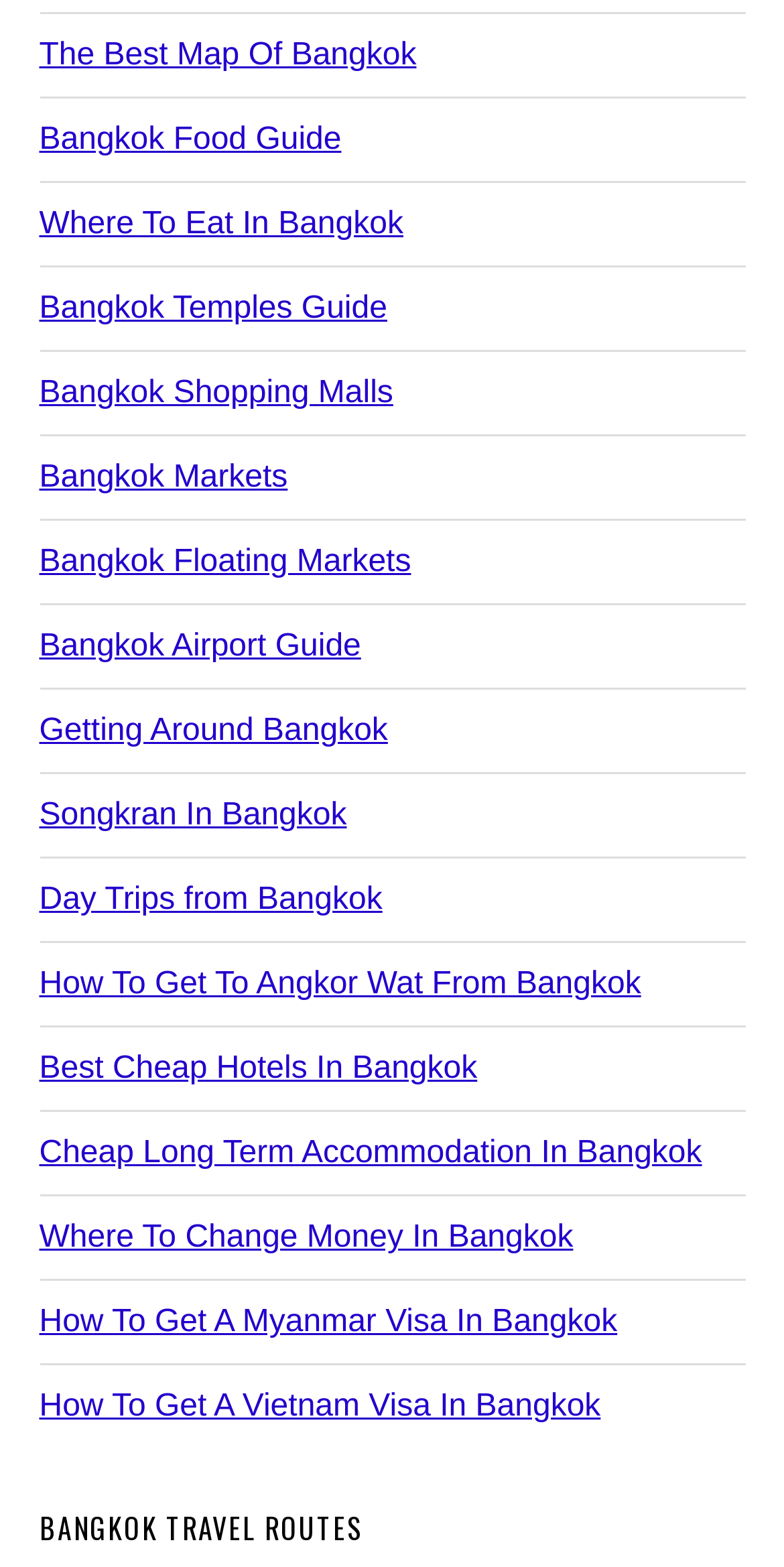Identify the bounding box coordinates for the region to click in order to carry out this instruction: "Browse Business category". Provide the coordinates using four float numbers between 0 and 1, formatted as [left, top, right, bottom].

None